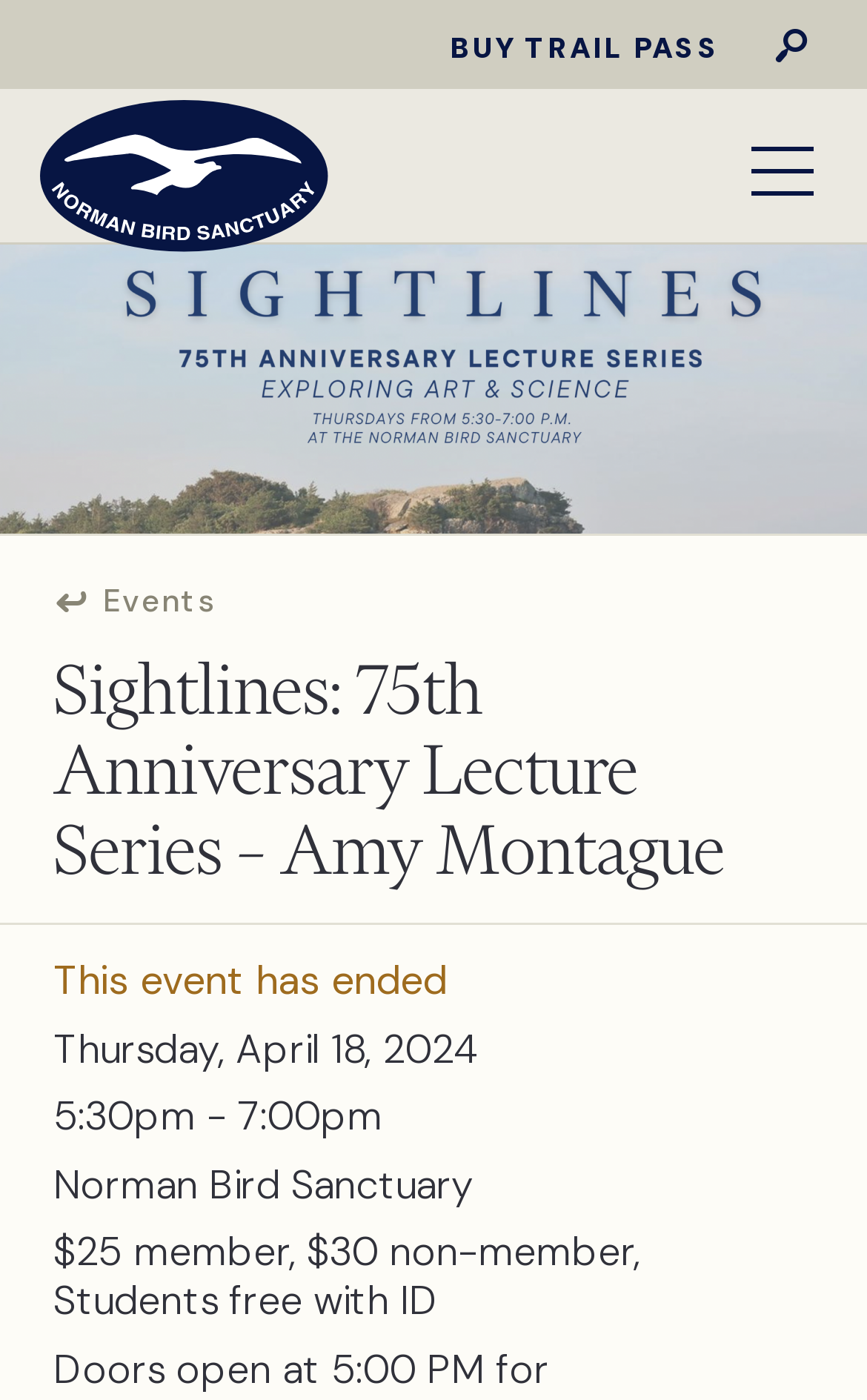Based on the element description: "Buy Trail Pass", identify the UI element and provide its bounding box coordinates. Use four float numbers between 0 and 1, [left, top, right, bottom].

[0.519, 0.0, 0.83, 0.064]